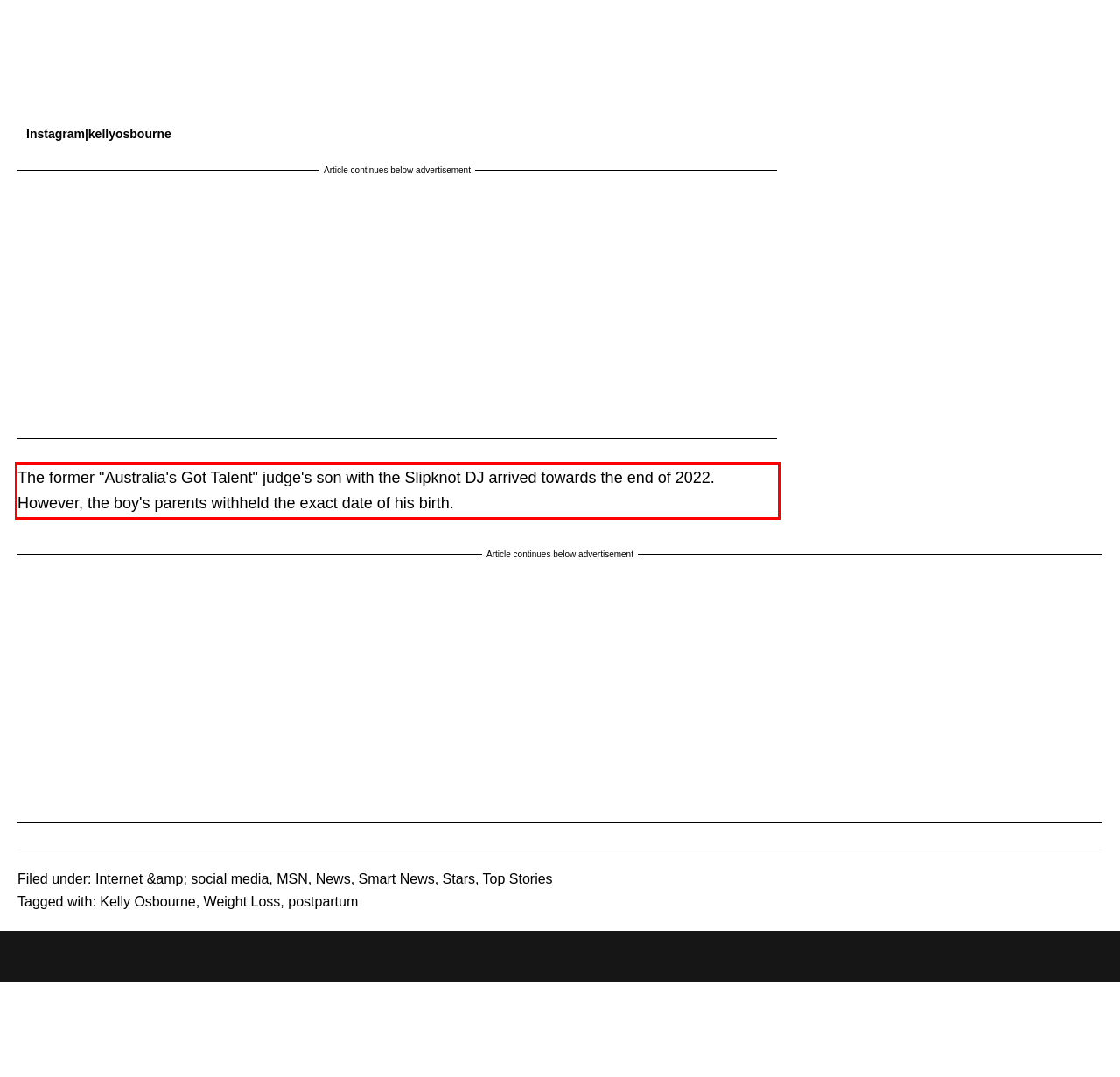You have a screenshot of a webpage with a red bounding box. Identify and extract the text content located inside the red bounding box.

The former "Australia's Got Talent" judge's son with the Slipknot DJ arrived towards the end of 2022. However, the boy's parents withheld the exact date of his birth.